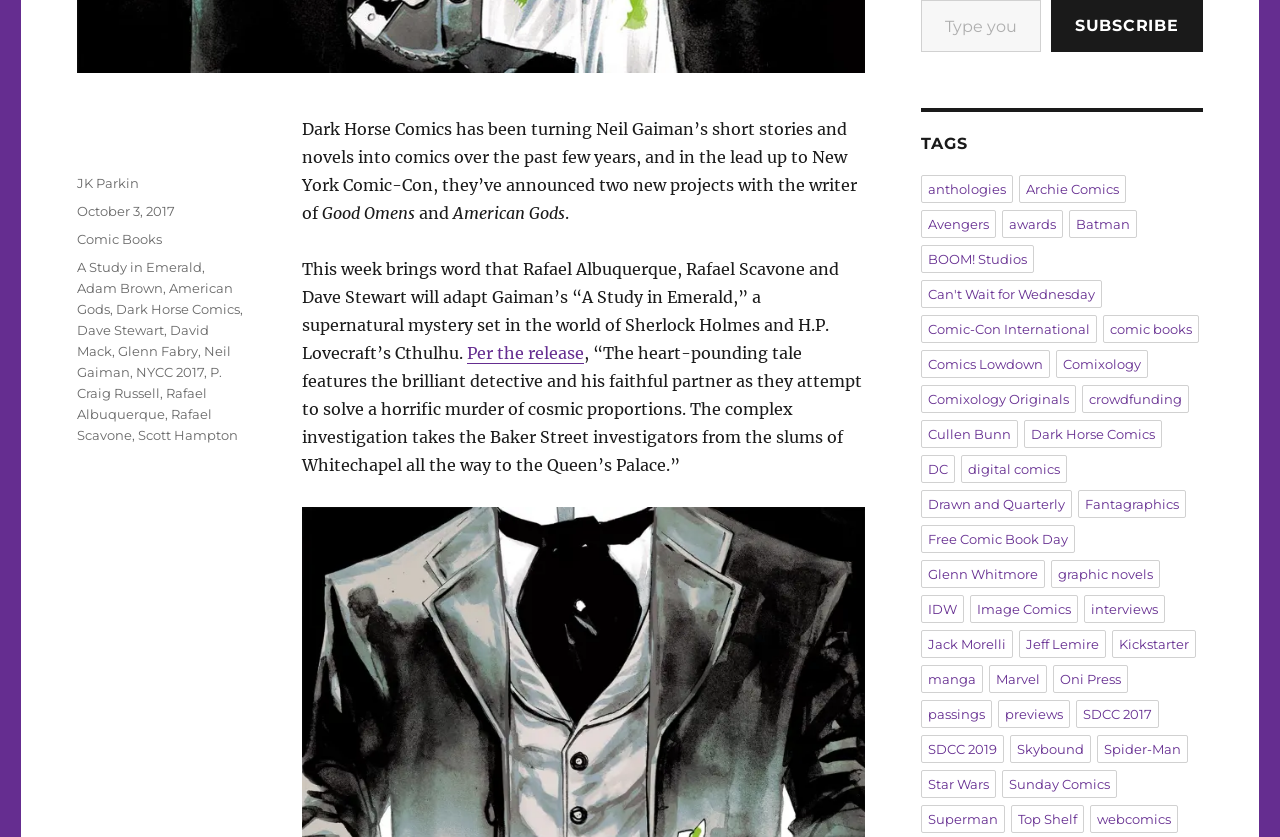Please give a short response to the question using one word or a phrase:
What is the date of the article?

October 3, 2017